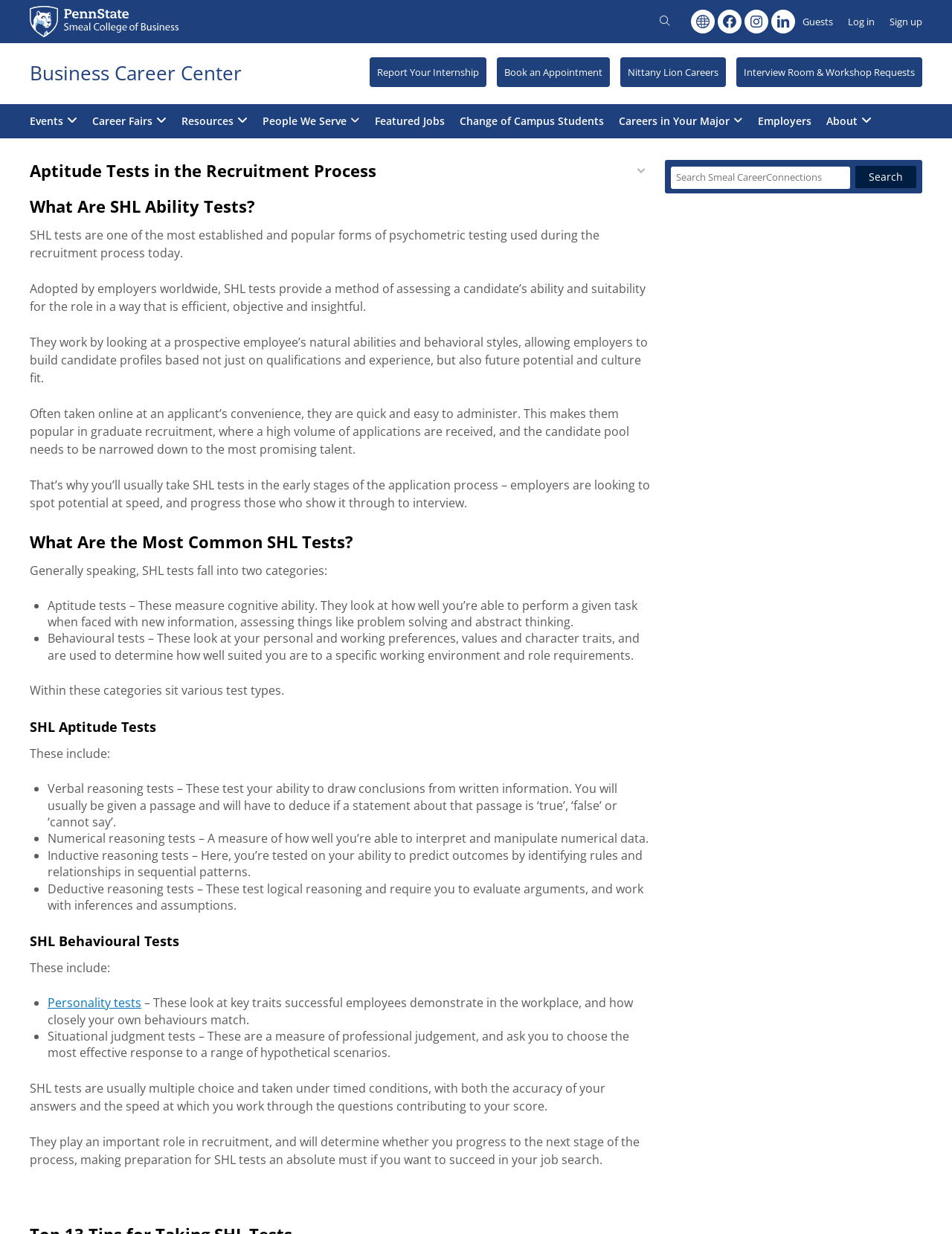Specify the bounding box coordinates of the element's area that should be clicked to execute the given instruction: "Visit the 'Archives' page". The coordinates should be four float numbers between 0 and 1, i.e., [left, top, right, bottom].

None